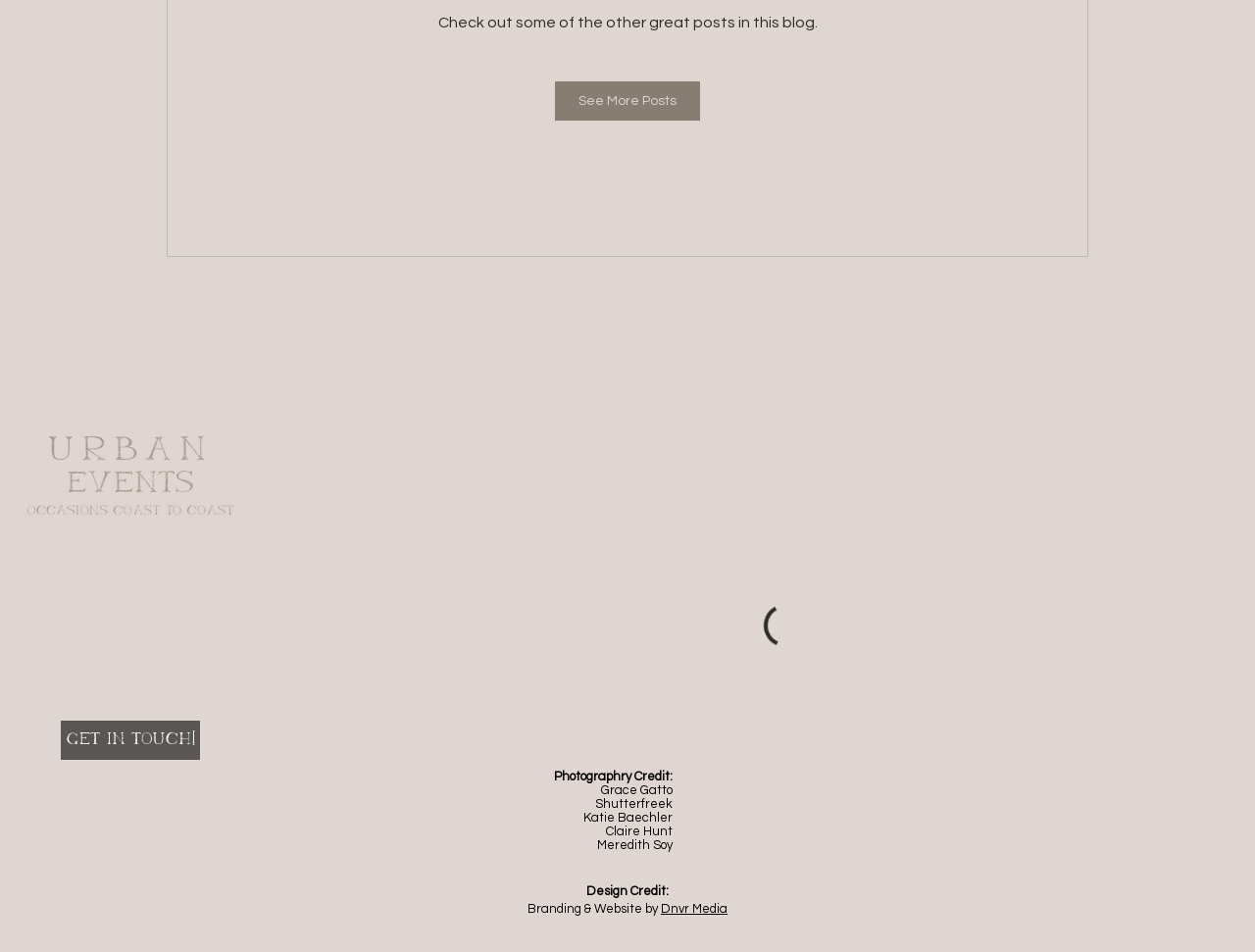Given the description "Get In Touch!", determine the bounding box of the corresponding UI element.

[0.048, 0.58, 0.159, 0.621]